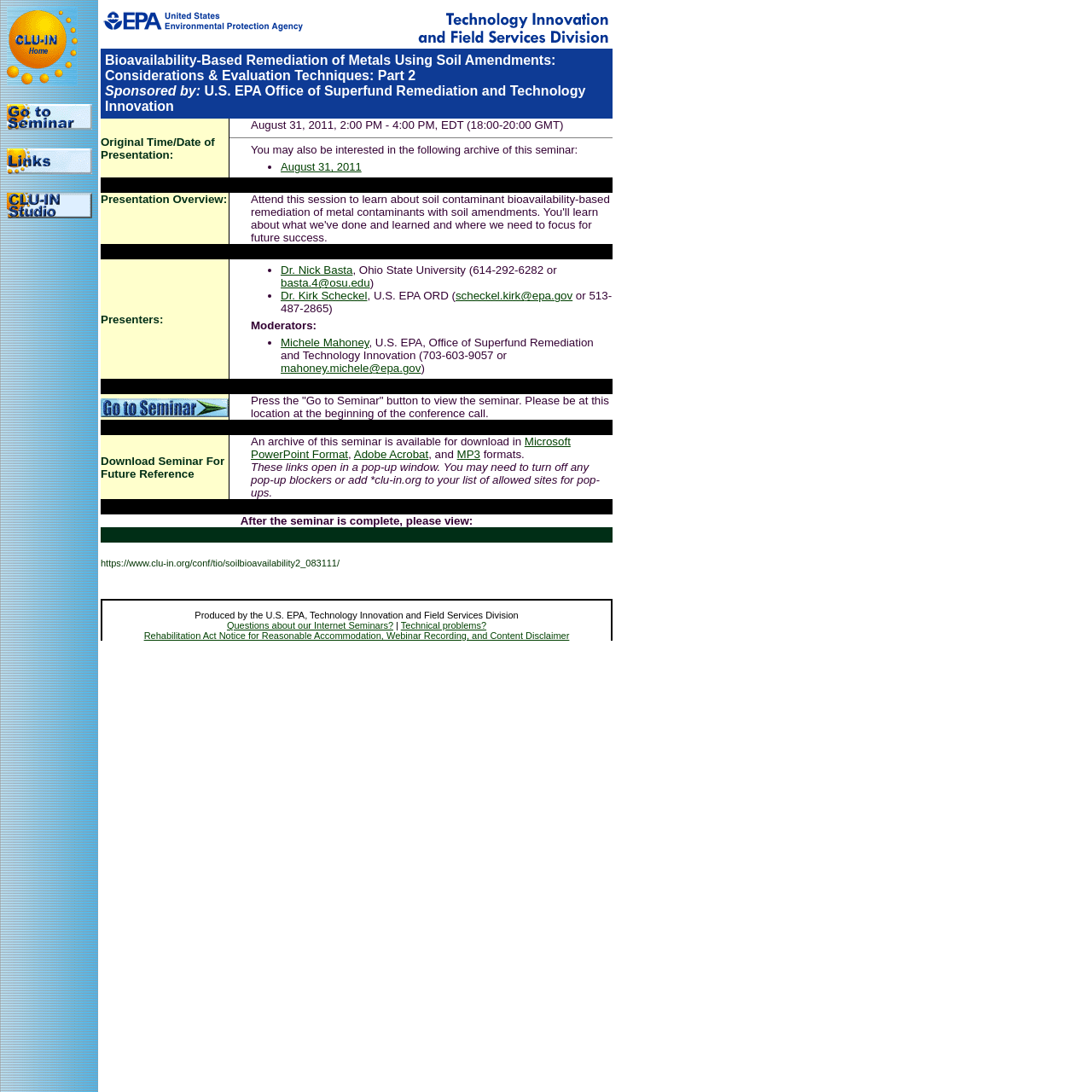Provide the bounding box coordinates of the HTML element described by the text: "Questions about our Internet Seminars?". The coordinates should be in the format [left, top, right, bottom] with values between 0 and 1.

[0.208, 0.568, 0.36, 0.578]